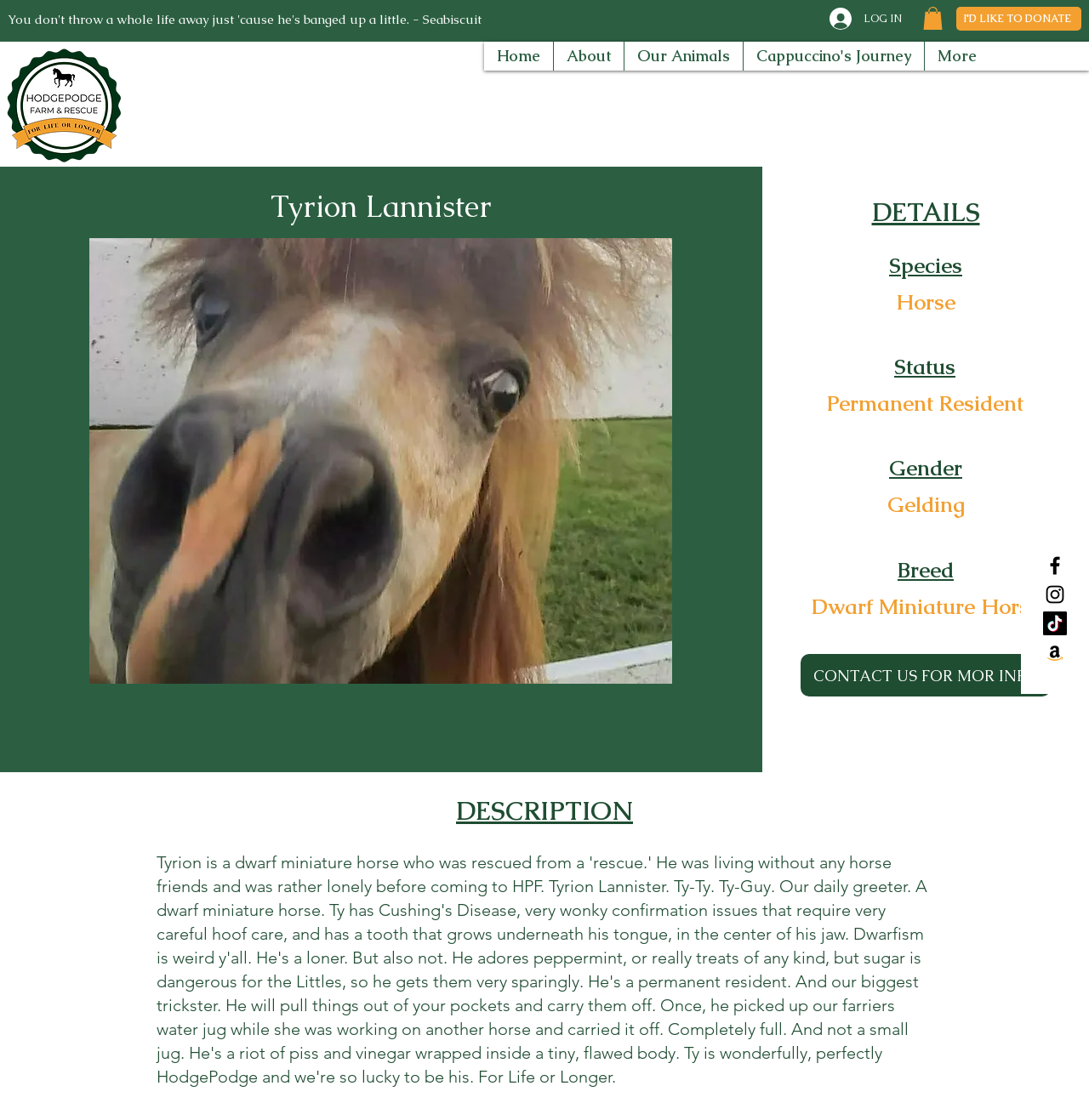Identify the bounding box coordinates for the element you need to click to achieve the following task: "Contact us for more information about Tyrion Lannister". The coordinates must be four float values ranging from 0 to 1, formatted as [left, top, right, bottom].

[0.735, 0.584, 0.965, 0.622]